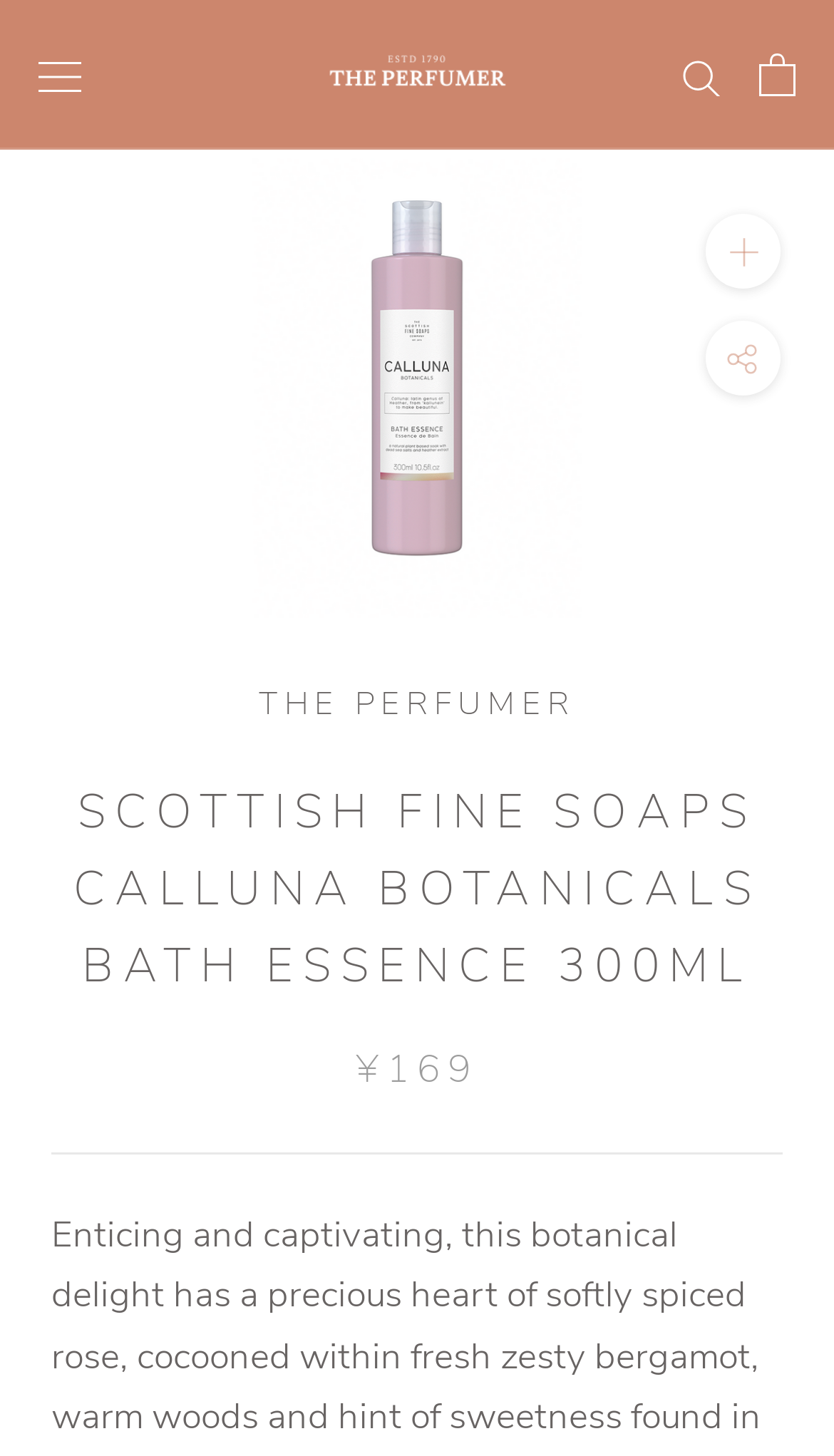Using the details in the image, give a detailed response to the question below:
What is the name of the product?

I found the product name by looking at the text element with the largest bounding box coordinates, which is [0.0, 0.102, 1.0, 0.425]. This element contains the text 'Scottish Fine Soaps Calluna Botanicals Bath Essence 300ml', which is likely to be the product name.